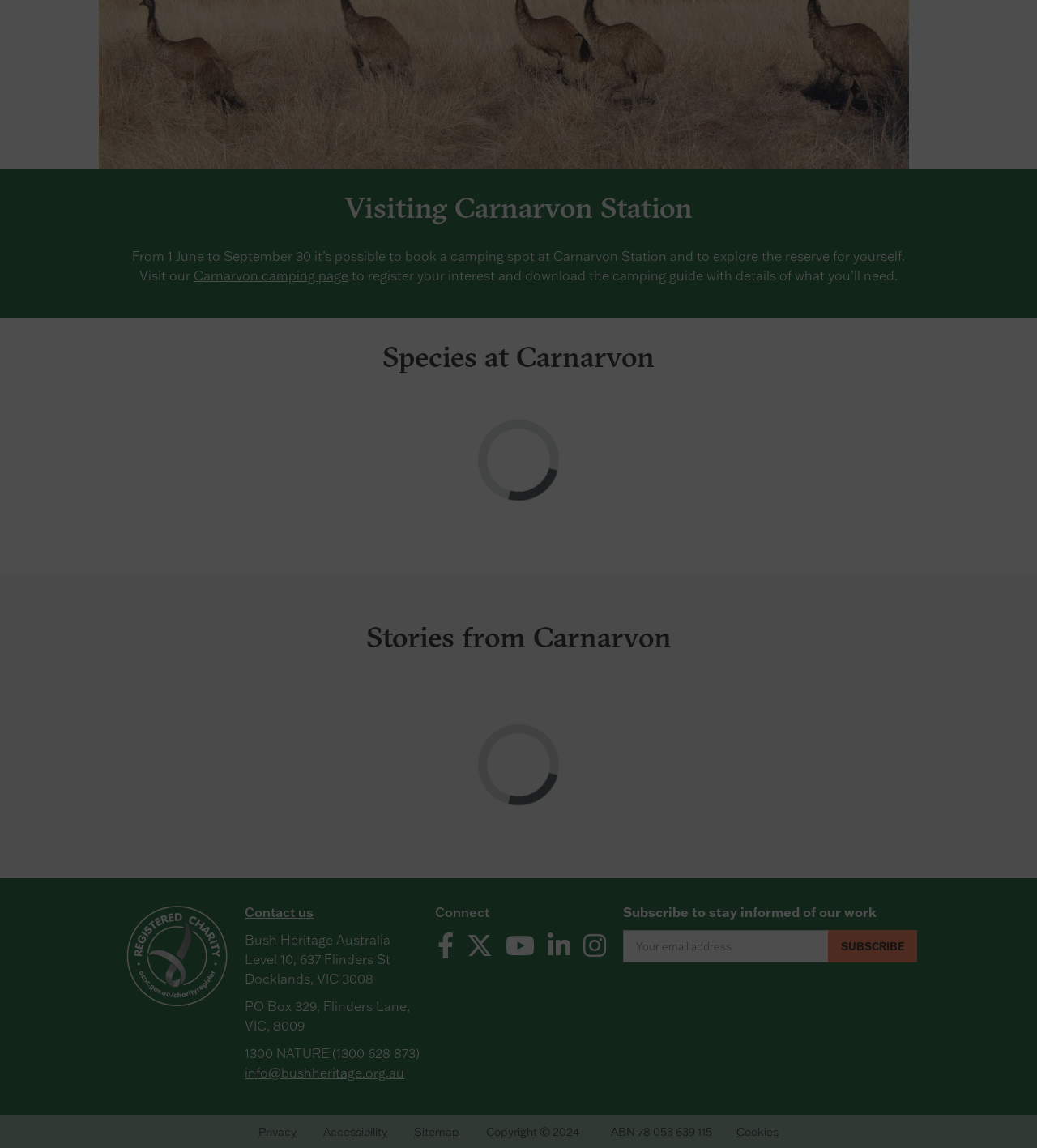How can visitors contact Bush Heritage Australia?
Answer the question with as much detail as you can, using the image as a reference.

Visitors can contact Bush Heritage Australia by phone at 1300 NATURE (1300 628 0873) or by email at info@bushheritage.org.au. This information is obtained from the StaticText element '1300 NATURE (1300 0628 0873)' and the link element 'info@bushheritage.org.au'.